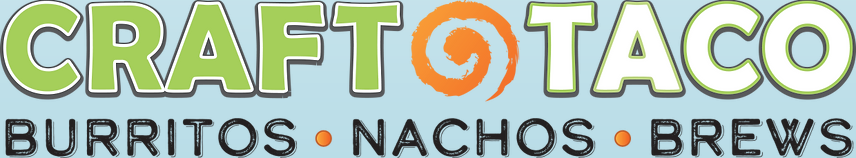Provide a thorough description of the image presented.

The image features a vibrant logo for "Craft Taco," emphasizing a fun and casual dining experience. The name "CRAFT TACO" is prominently displayed in bold, green and white letters, with a playful orange swirl accentuating the "O" in "TACO." Below the main title, the words "Burritos • Nachos • Brews" are presented in a stylish, black font, creating a sense of variety and inviting customers to explore the menu offerings. The background is a soft blue, enhancing the logo's eye-catching design and reflecting a lively, welcoming atmosphere perfect for enjoying fresh, fast-casual Mexican food.